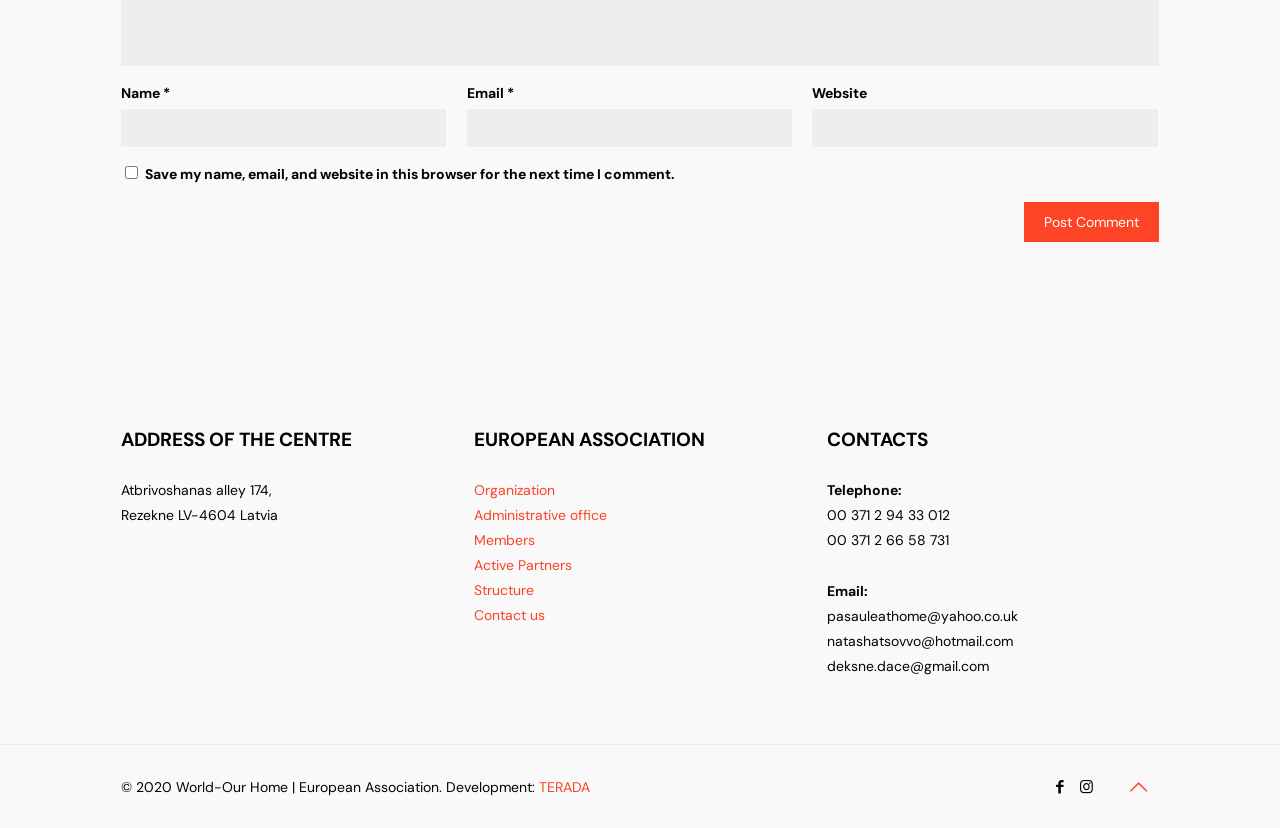Determine the bounding box coordinates of the clickable element to complete this instruction: "Visit the Organization webpage". Provide the coordinates in the format of four float numbers between 0 and 1, [left, top, right, bottom].

[0.37, 0.58, 0.434, 0.602]